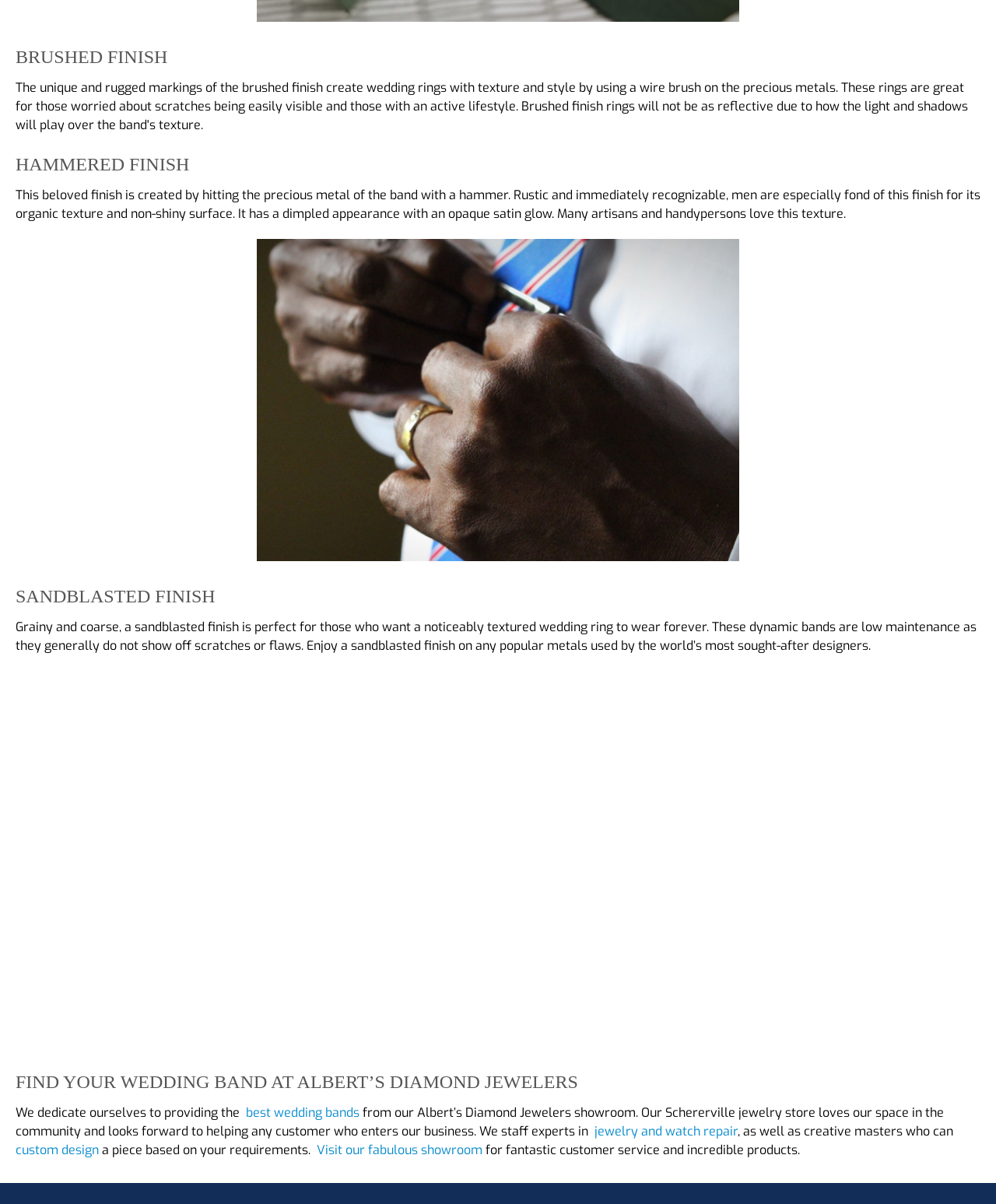Please specify the bounding box coordinates of the element that should be clicked to execute the given instruction: 'Visit the fabulous showroom'. Ensure the coordinates are four float numbers between 0 and 1, expressed as [left, top, right, bottom].

[0.318, 0.948, 0.484, 0.962]